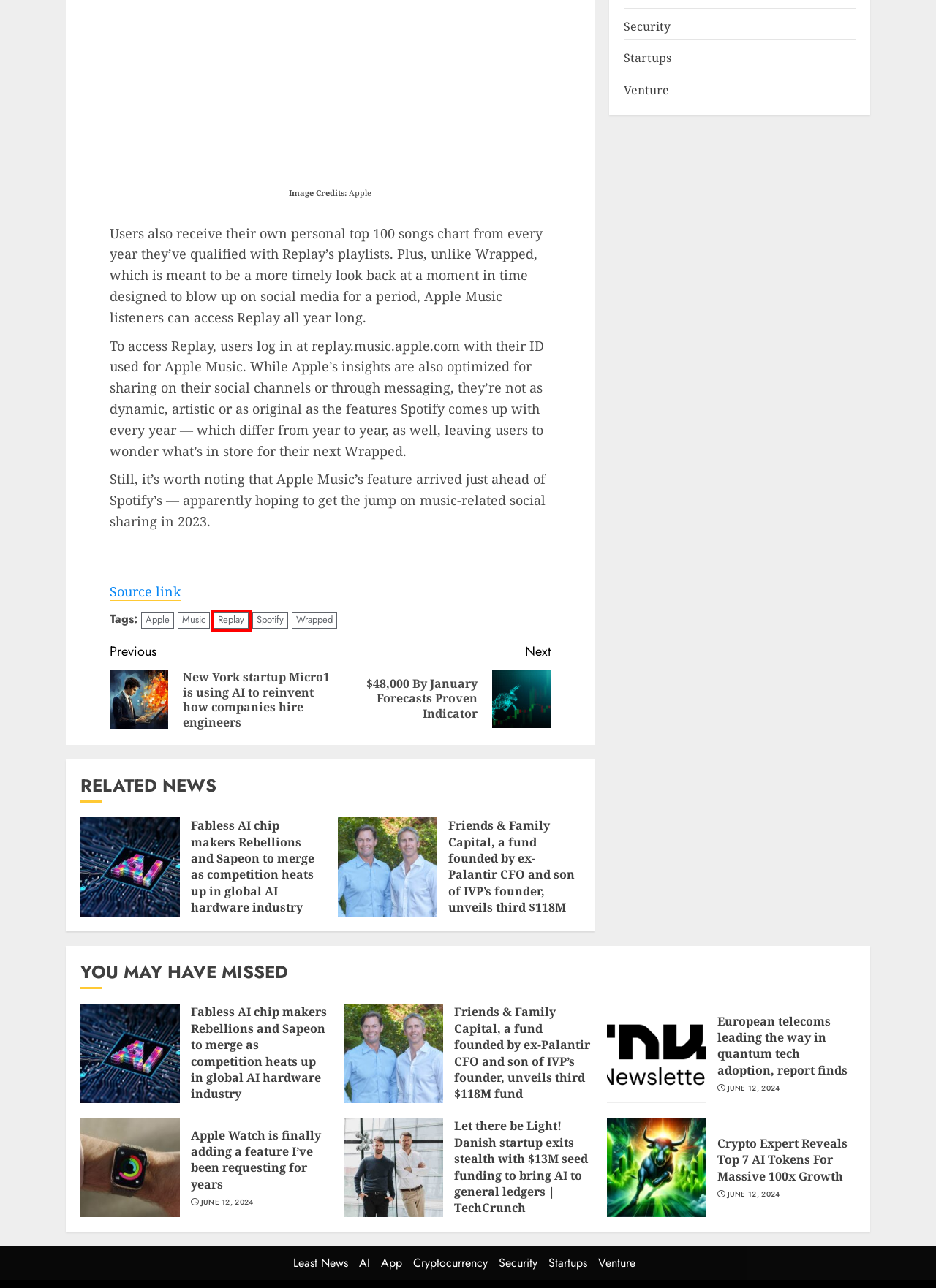You have a screenshot of a webpage with a red rectangle bounding box. Identify the best webpage description that corresponds to the new webpage after clicking the element within the red bounding box. Here are the candidates:
A. Replay – IT NEWS
B. Wrapped – IT NEWS
C. Spotify – IT NEWS
D. New York startup Micro1 is using AI to reinvent how companies hire engineers – IT NEWS
E. Music – IT NEWS
F. Cryptocurrency – IT NEWS
G. Startups – IT NEWS
H. Crypto Expert Reveals Top 7 AI Tokens For Massive 100x Growth – IT NEWS

A